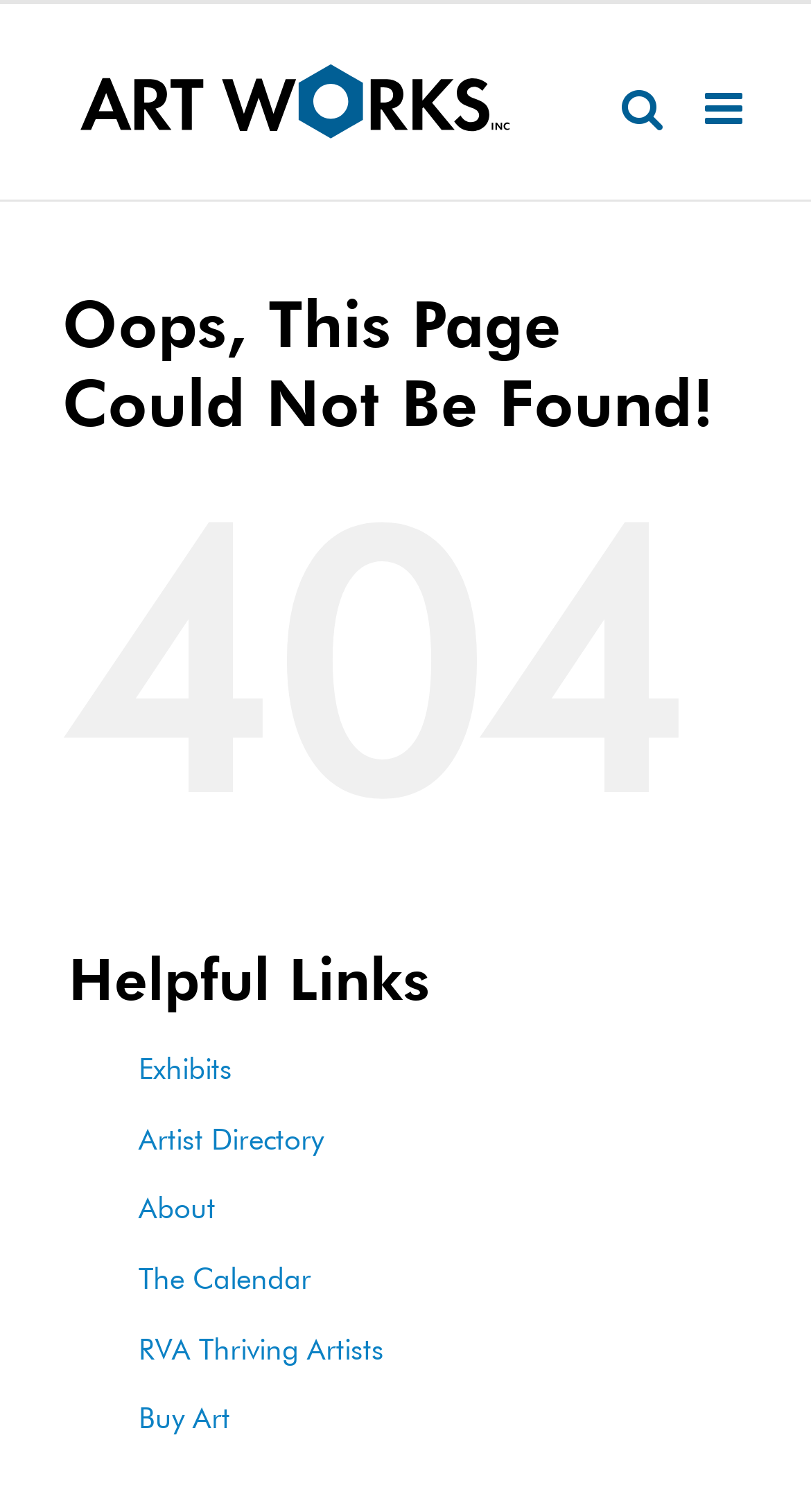What is the error code on this page?
Please give a well-detailed answer to the question.

I found the error code by looking at the static text element on the page, which is '404'. This is a common error code indicating that the requested page could not be found.